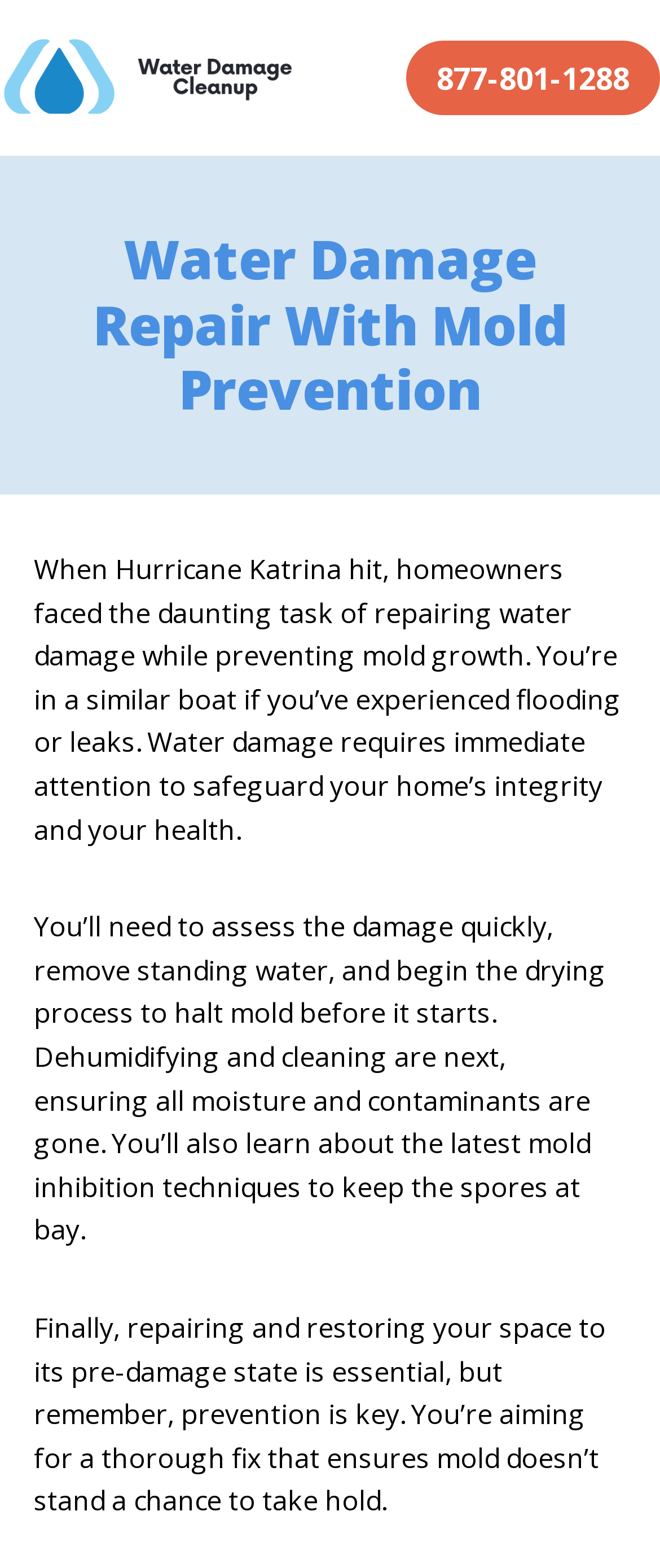What is the purpose of dehumidifying?
Please provide an in-depth and detailed response to the question.

I found the purpose of dehumidifying by reading the StaticText element with the text 'You’ll need to... dehumidifying and cleaning are next, ensuring all moisture and contaminants are gone.' which has a bounding box coordinate of [0.051, 0.579, 0.918, 0.796].